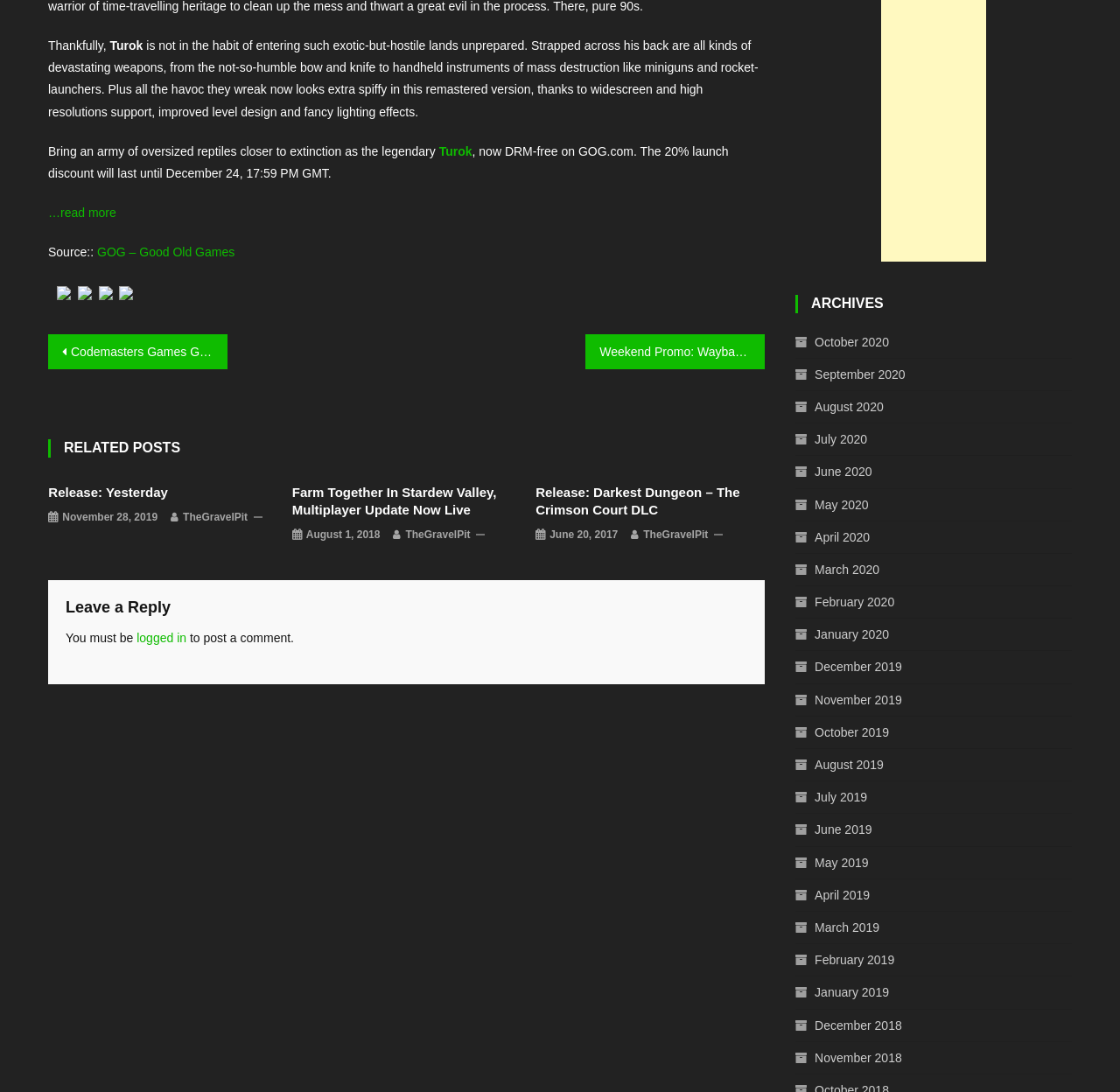Please specify the bounding box coordinates in the format (top-left x, top-left y, bottom-right x, bottom-right y), with all values as floating point numbers between 0 and 1. Identify the bounding box of the UI element described by: TheGravelPit

[0.163, 0.465, 0.221, 0.483]